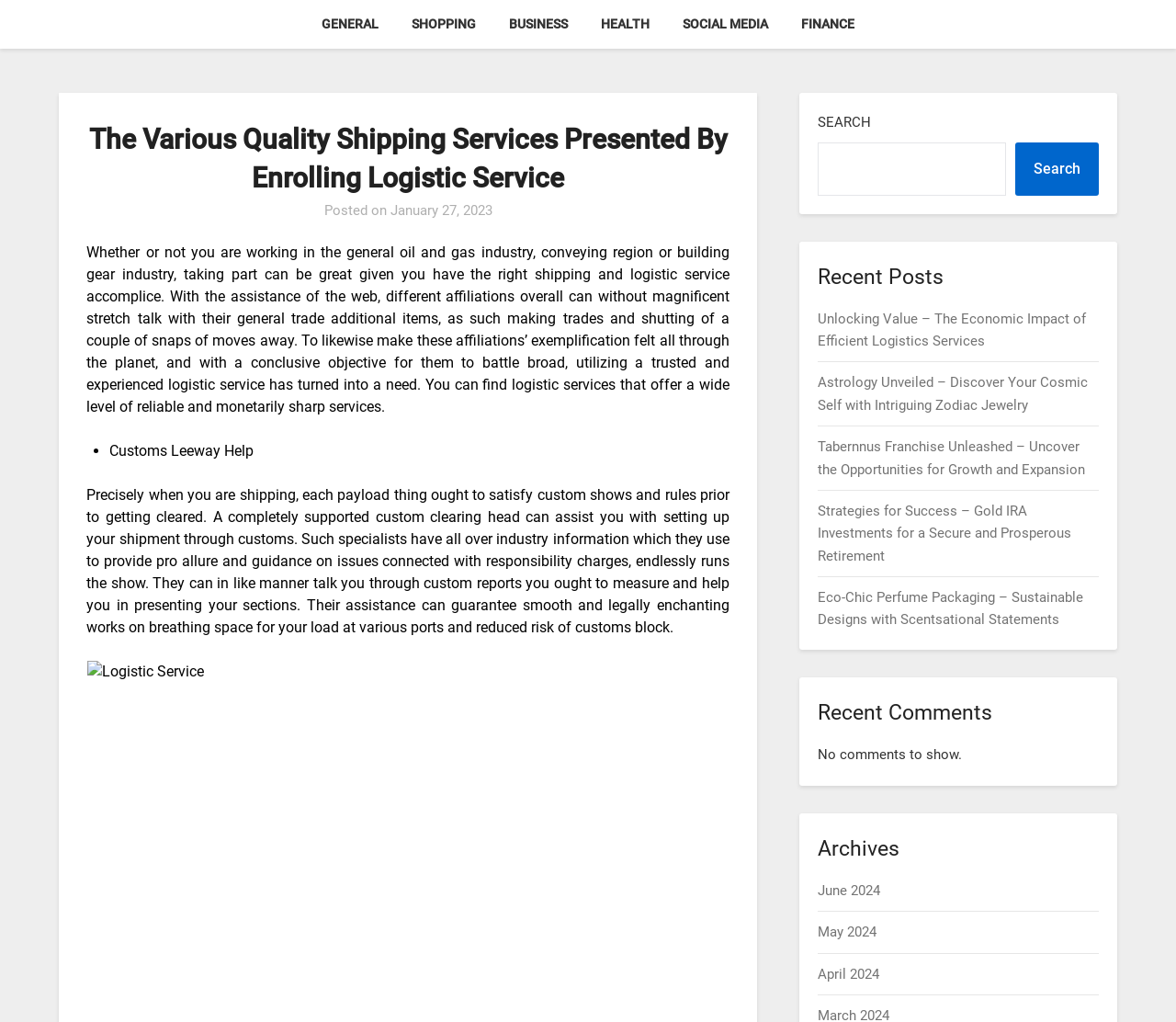Given the webpage screenshot, identify the bounding box of the UI element that matches this description: "parent_node: Search name="s"".

[0.696, 0.14, 0.855, 0.192]